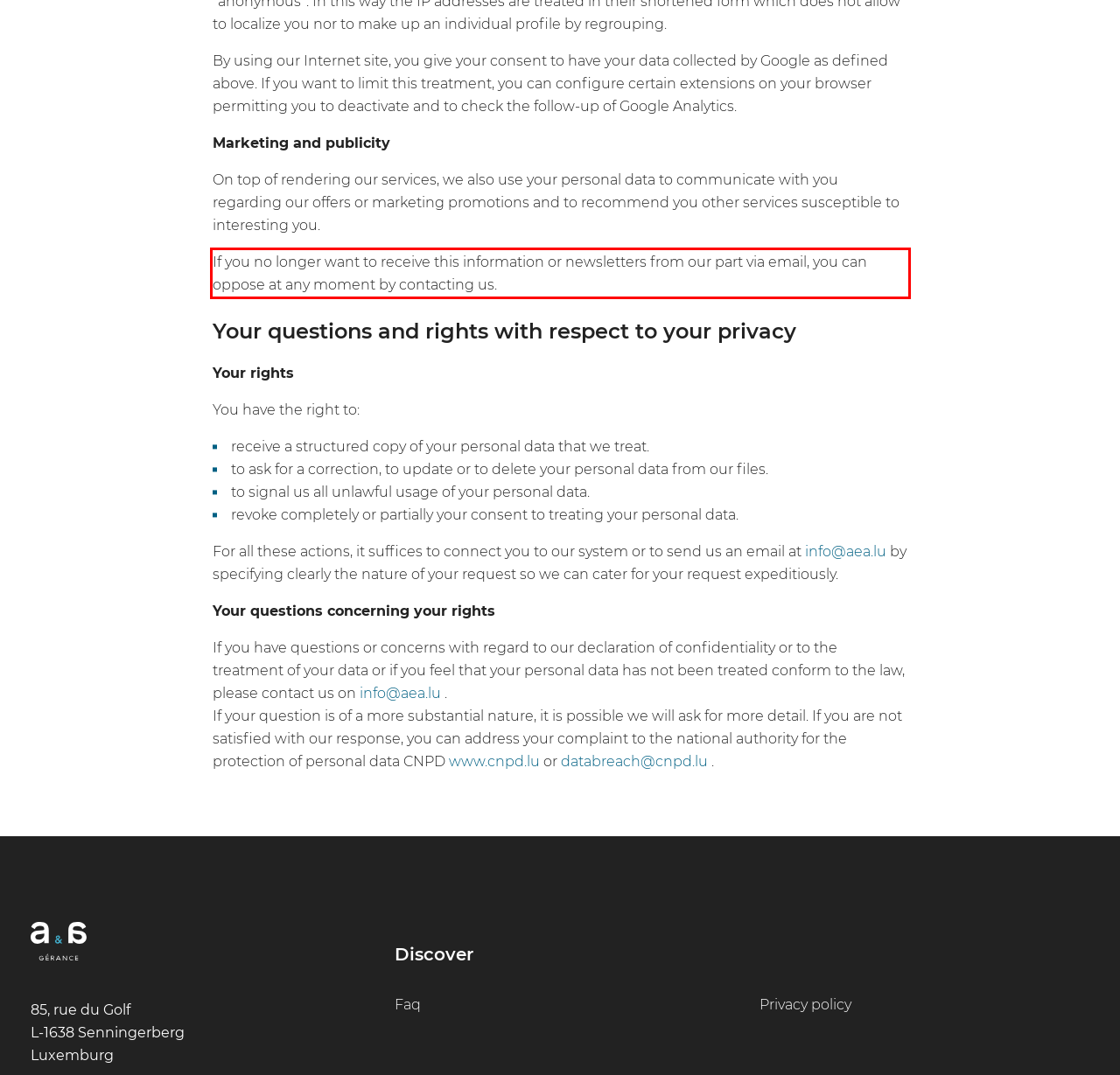There is a UI element on the webpage screenshot marked by a red bounding box. Extract and generate the text content from within this red box.

If you no longer want to receive this information or newsletters from our part via email, you can oppose at any moment by contacting us.